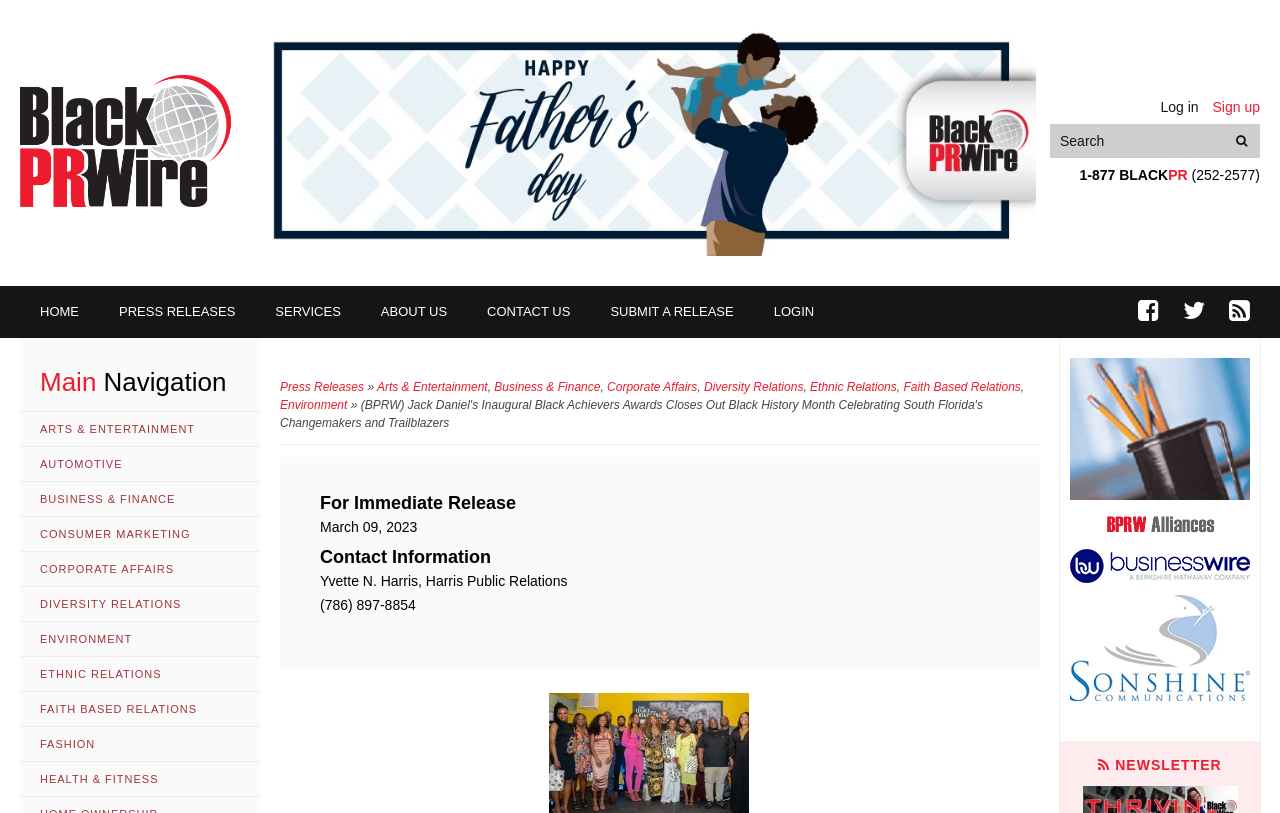Please give a succinct answer using a single word or phrase:
What is the phone number to contact?

1-877 BLACK (252-2577)